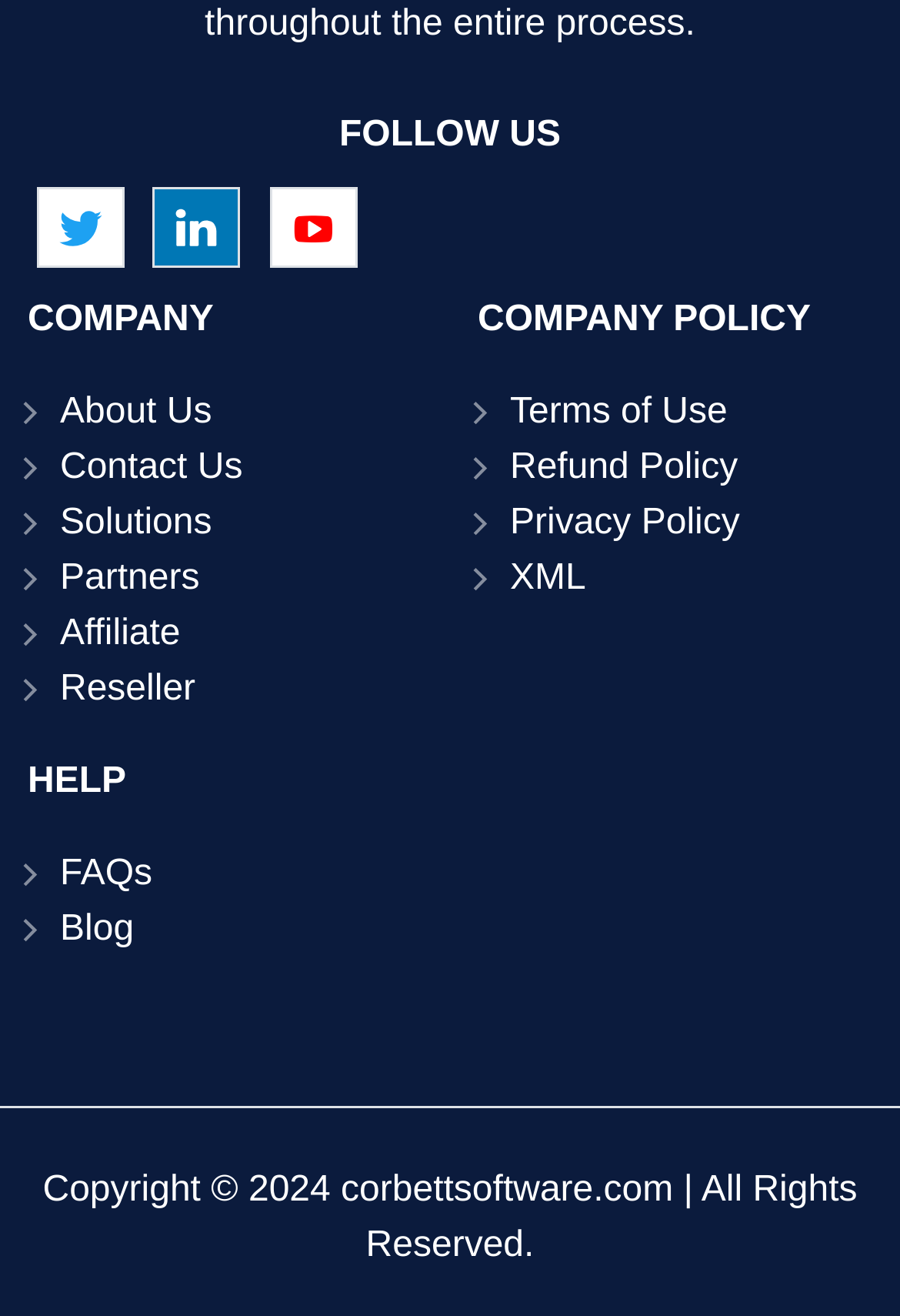Determine the bounding box coordinates for the area that should be clicked to carry out the following instruction: "Learn about the company".

[0.067, 0.299, 0.235, 0.329]